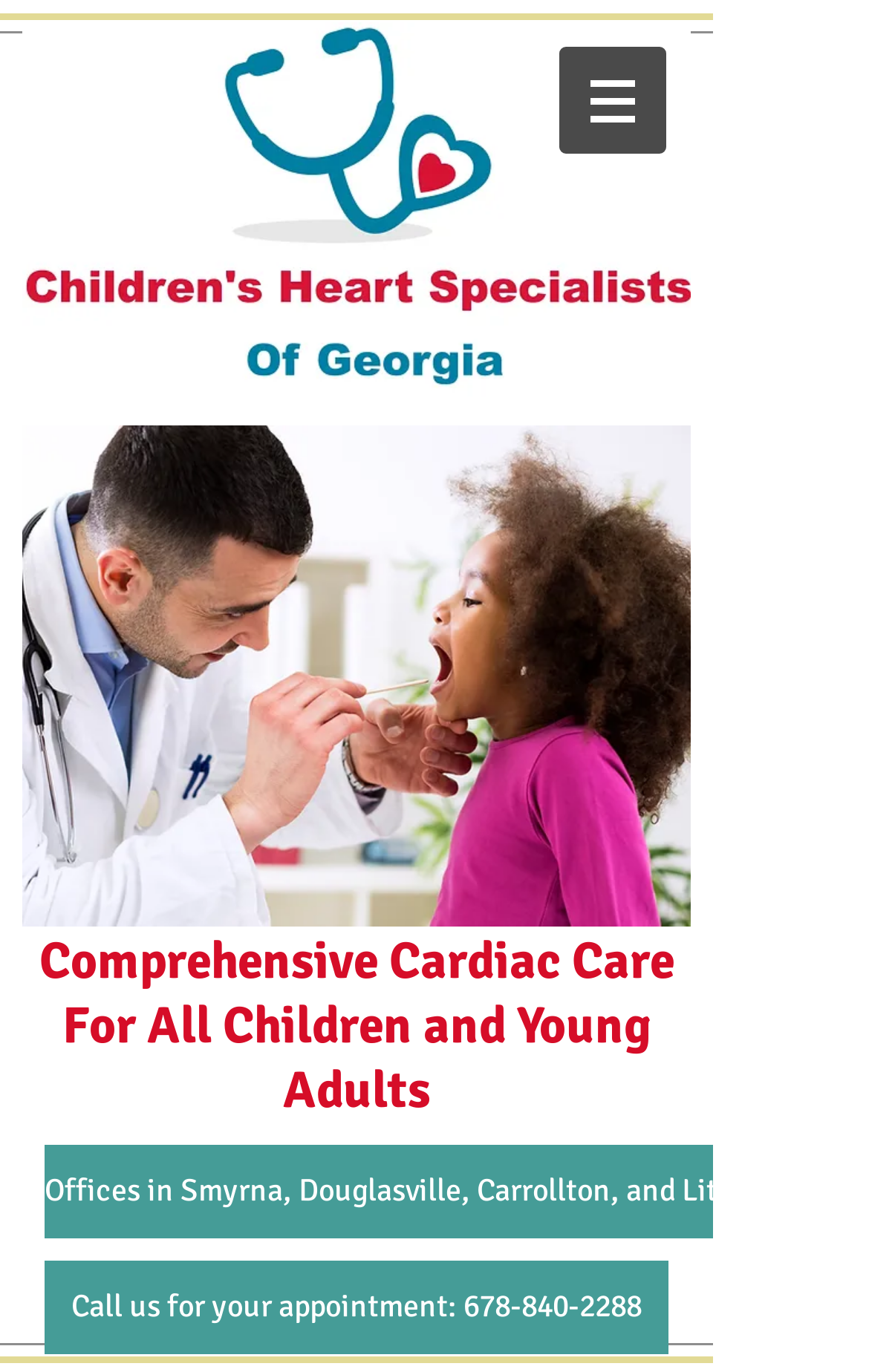Reply to the question with a single word or phrase:
How many offices are mentioned?

4